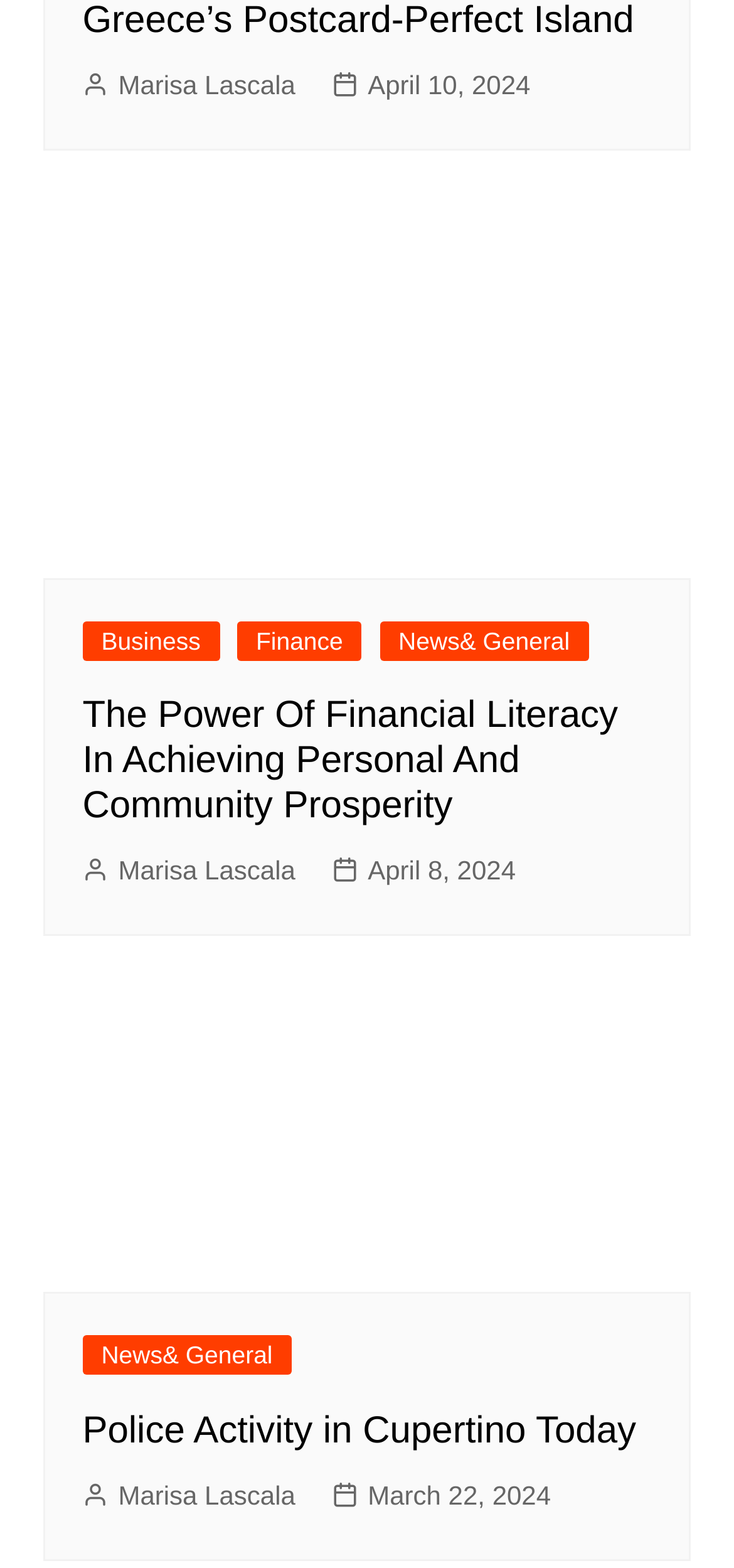Provide the bounding box coordinates of the HTML element this sentence describes: "April 10, 2024". The bounding box coordinates consist of four float numbers between 0 and 1, i.e., [left, top, right, bottom].

[0.452, 0.041, 0.723, 0.068]